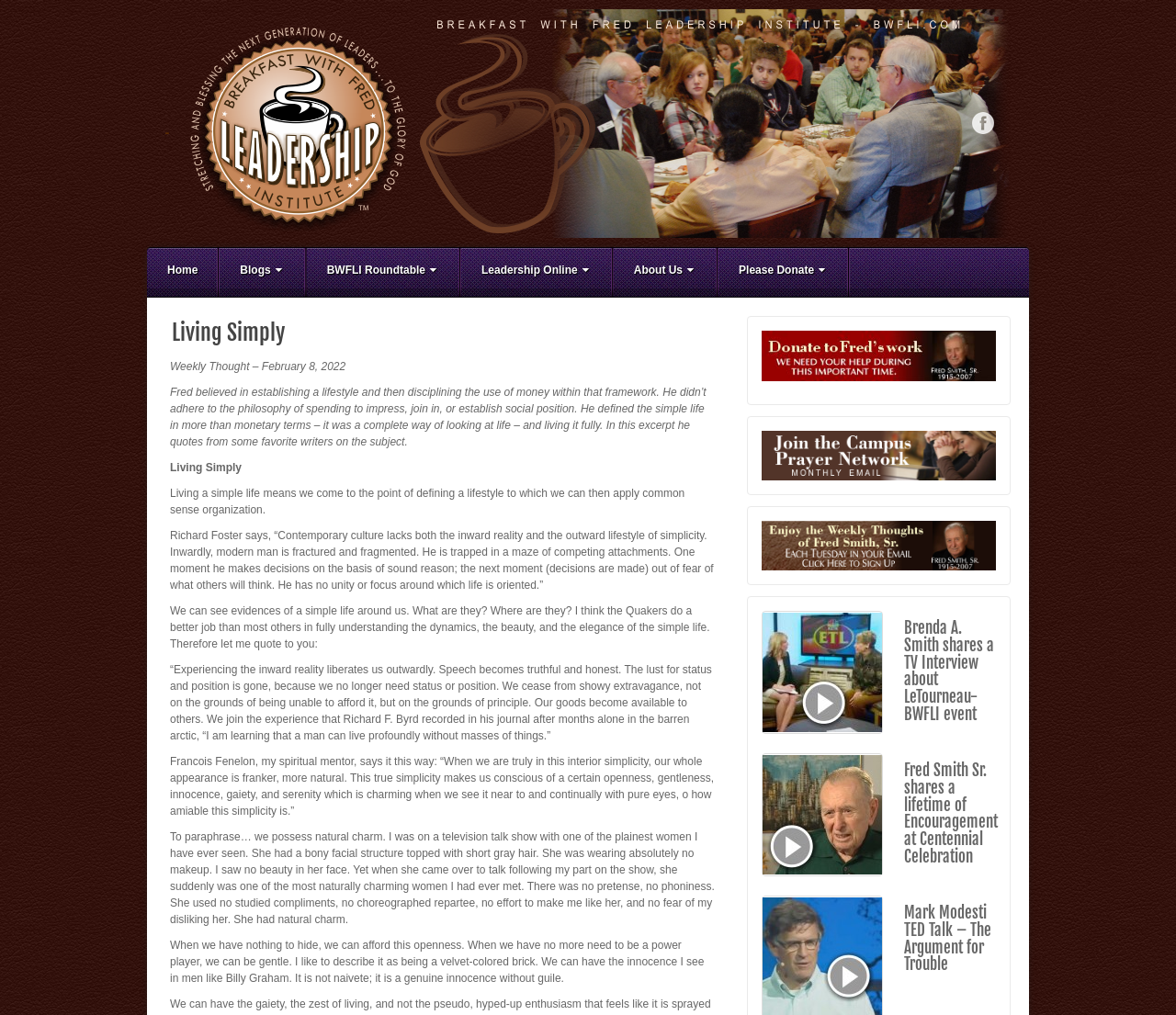Provide the bounding box coordinates of the HTML element described as: "Home". The bounding box coordinates should be four float numbers between 0 and 1, i.e., [left, top, right, bottom].

[0.125, 0.244, 0.185, 0.293]